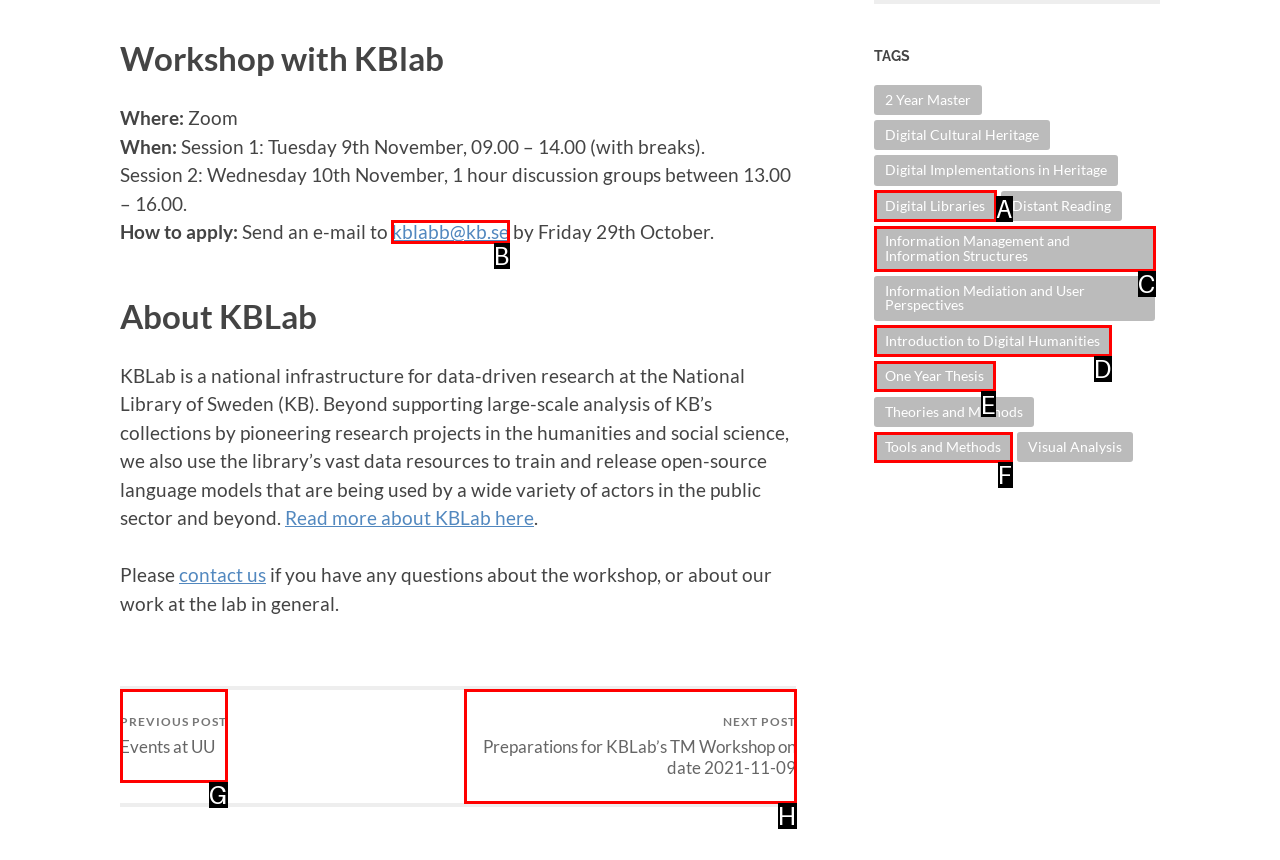Identify which HTML element should be clicked to fulfill this instruction: Send an email to kblabb@kb.se Reply with the correct option's letter.

B